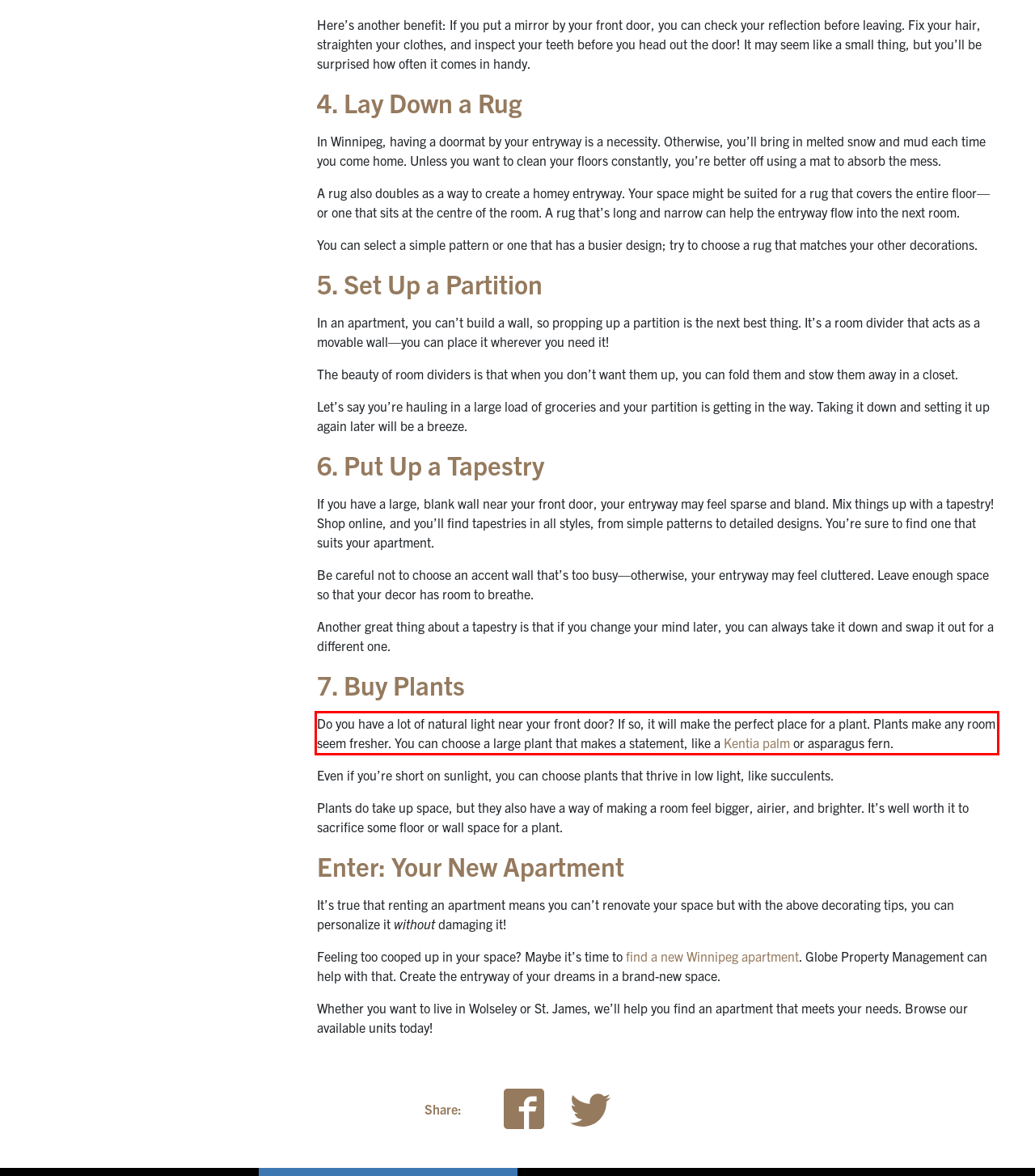Analyze the screenshot of the webpage that features a red bounding box and recognize the text content enclosed within this red bounding box.

Do you have a lot of natural light near your front door? If so, it will make the perfect place for a plant. Plants make any room seem fresher. You can choose a large plant that makes a statement, like a Kentia palm or asparagus fern.